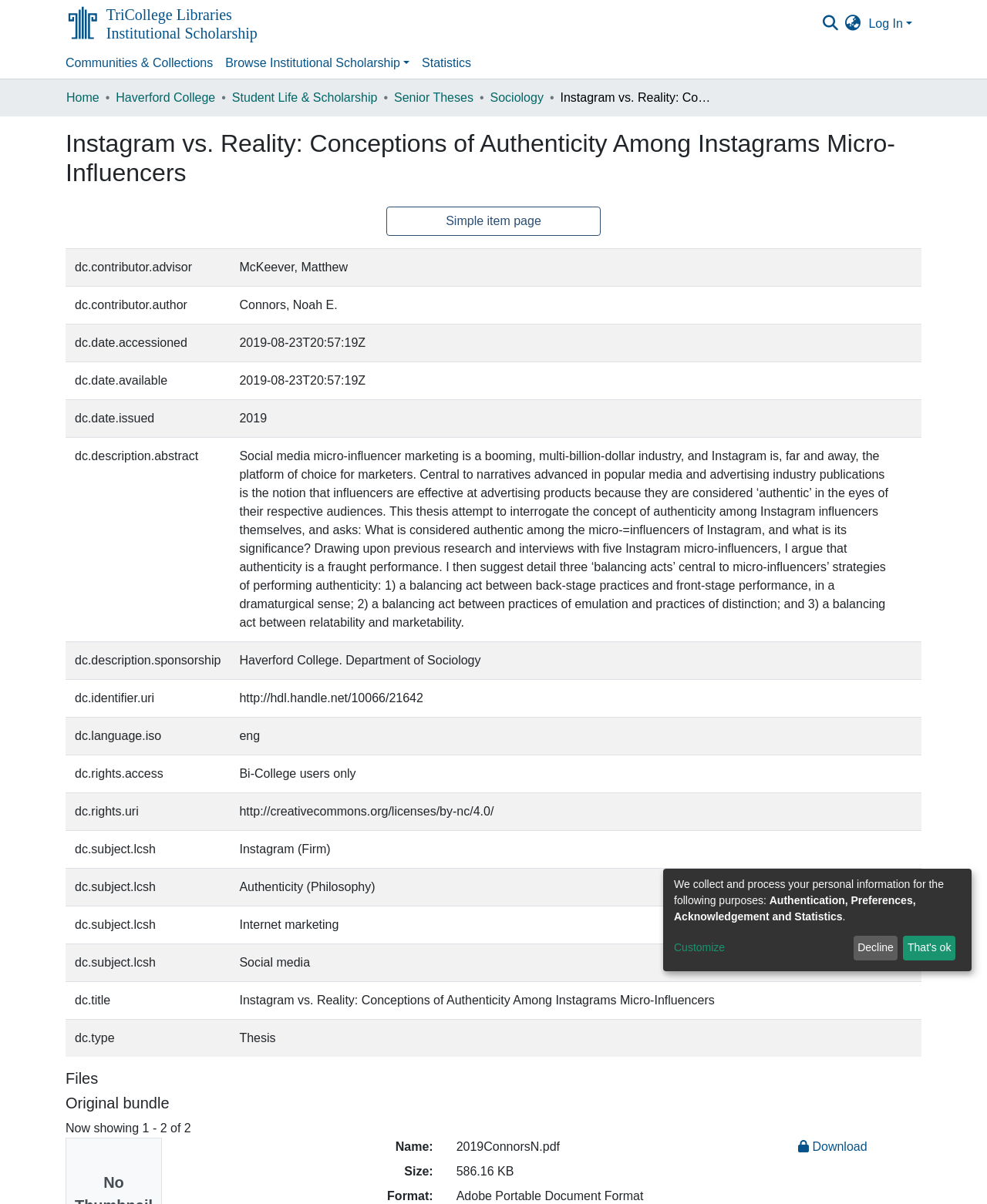From the element description Download, predict the bounding box coordinates of the UI element. The coordinates must be specified in the format (top-left x, top-left y, bottom-right x, bottom-right y) and should be within the 0 to 1 range.

[0.809, 0.947, 0.879, 0.957]